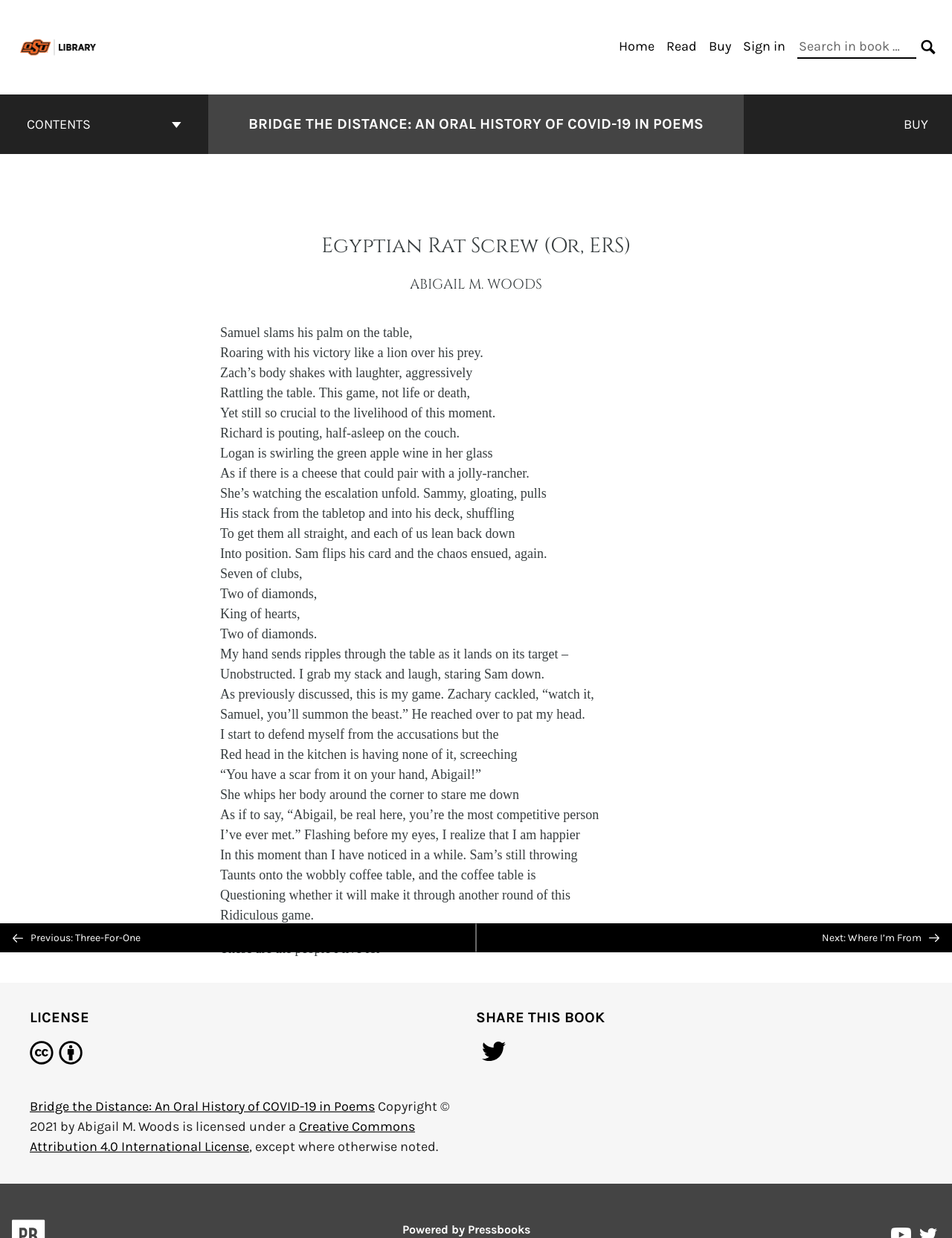Provide a short, one-word or phrase answer to the question below:
What is the title of the book?

Bridge the Distance: An Oral History of COVID-19 in Poems